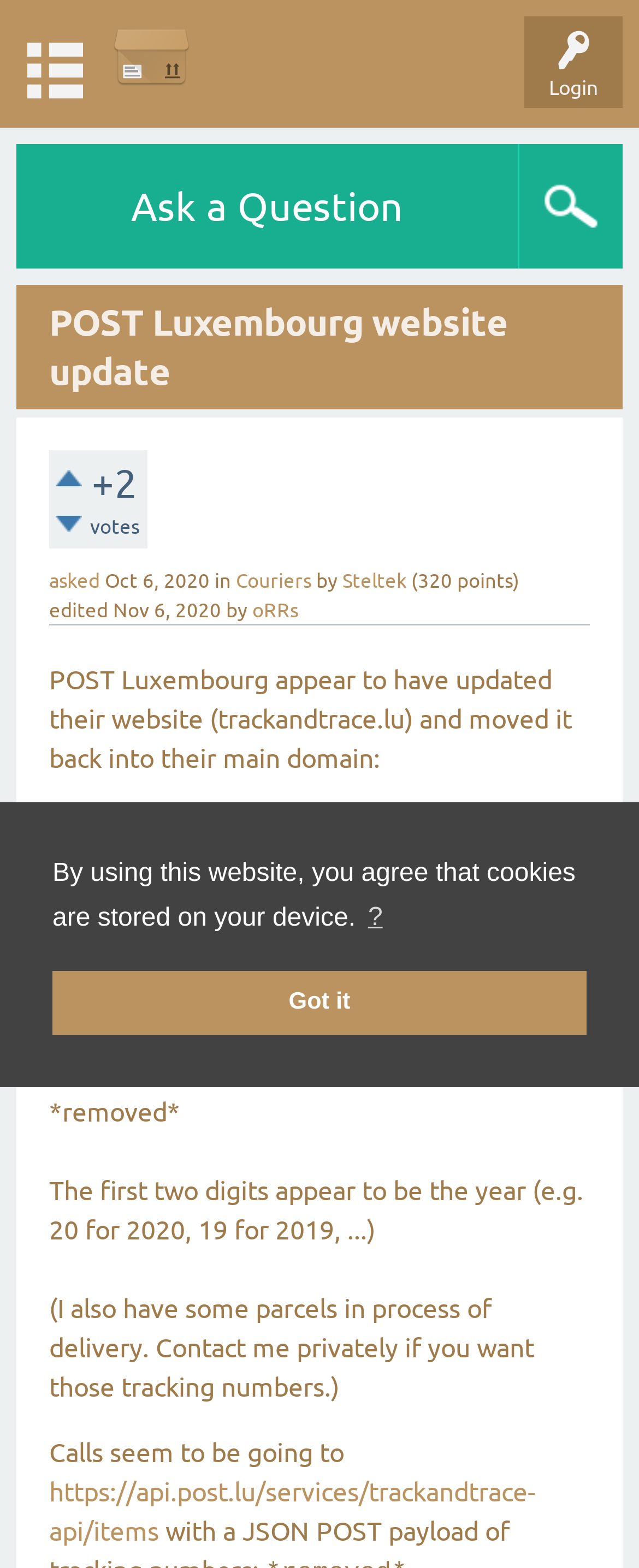Identify the bounding box coordinates necessary to click and complete the given instruction: "Click the 'https://www.post.lu/particuliers/trackandtrace' link".

[0.077, 0.523, 0.918, 0.543]